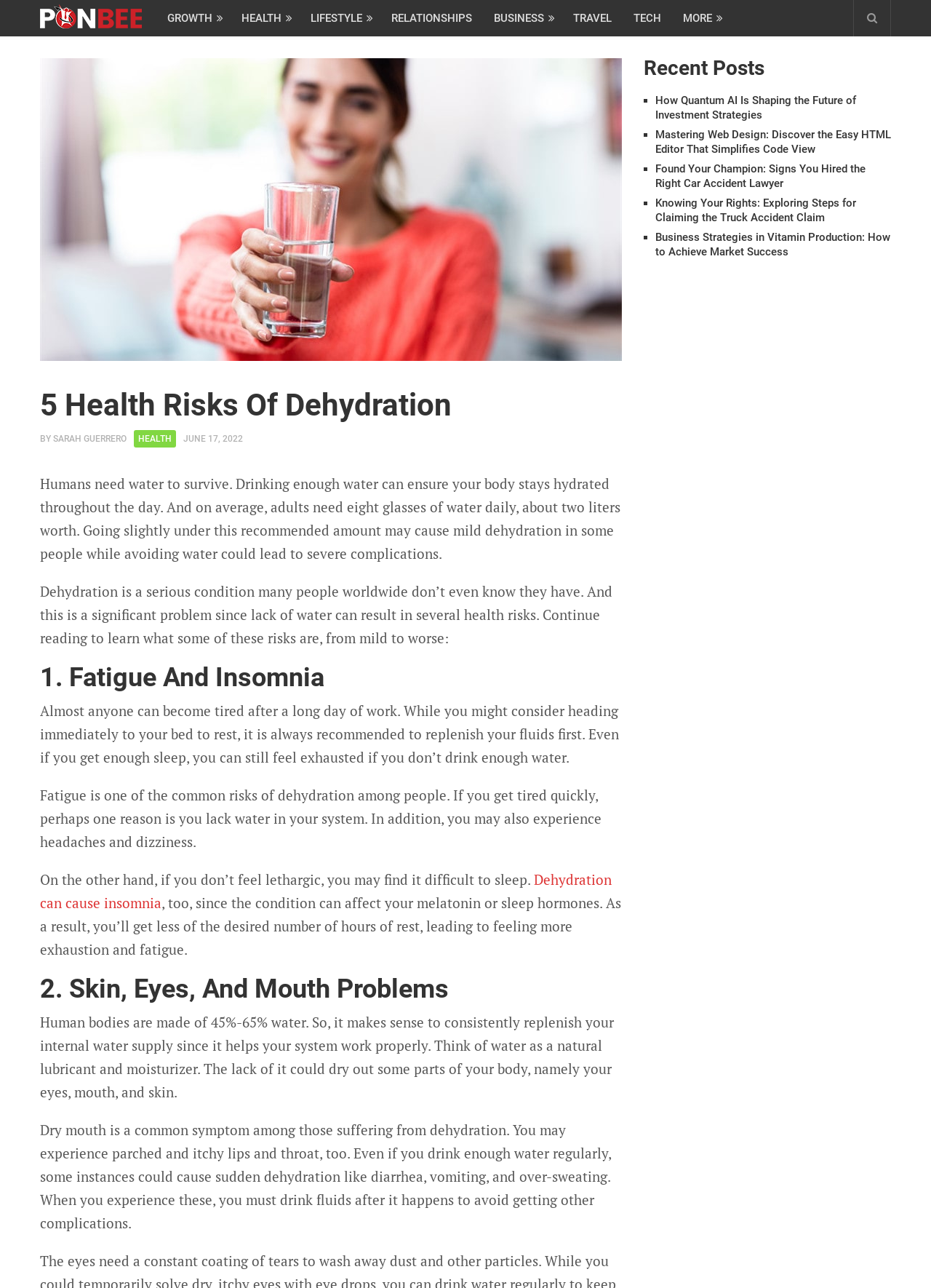Please find the bounding box for the UI component described as follows: "More".

[0.722, 0.0, 0.784, 0.028]